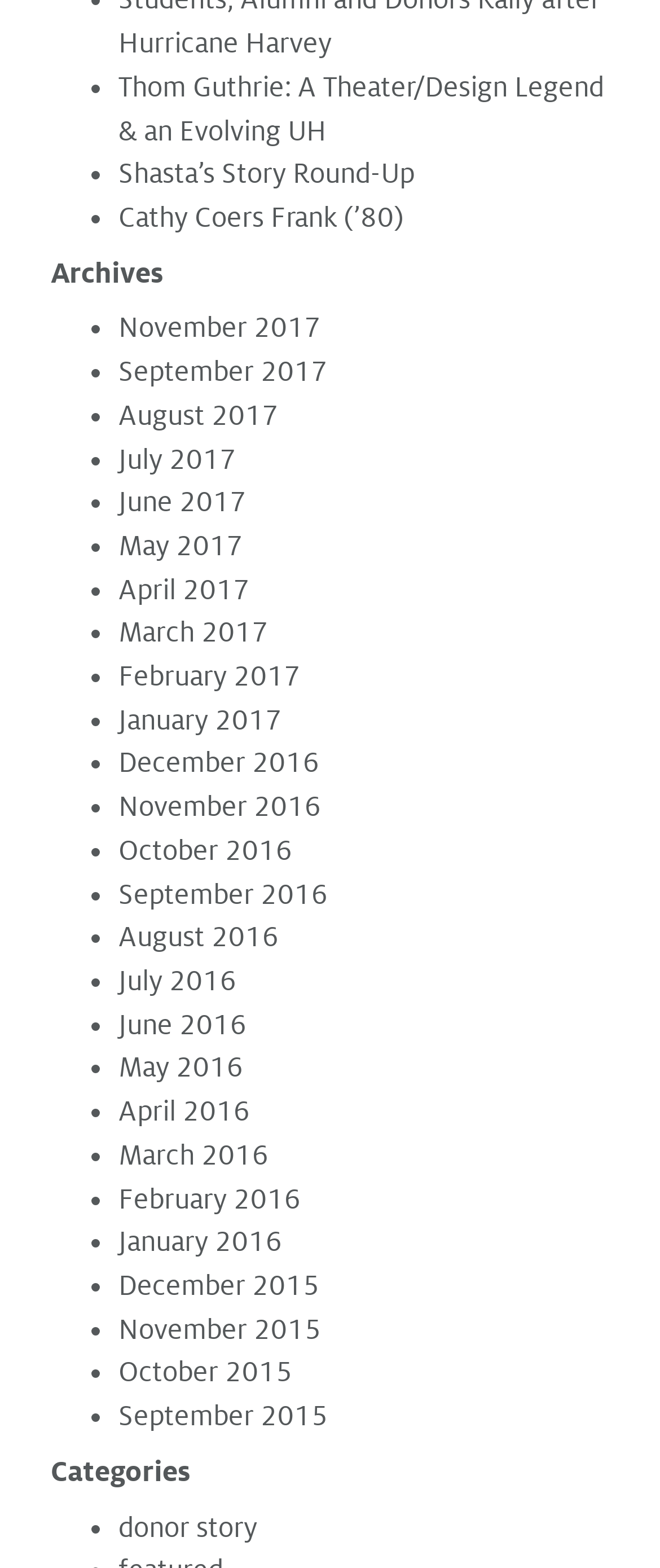What is the theme of the stories or articles linked on this webpage?
Please provide a single word or phrase answer based on the image.

University-related stories